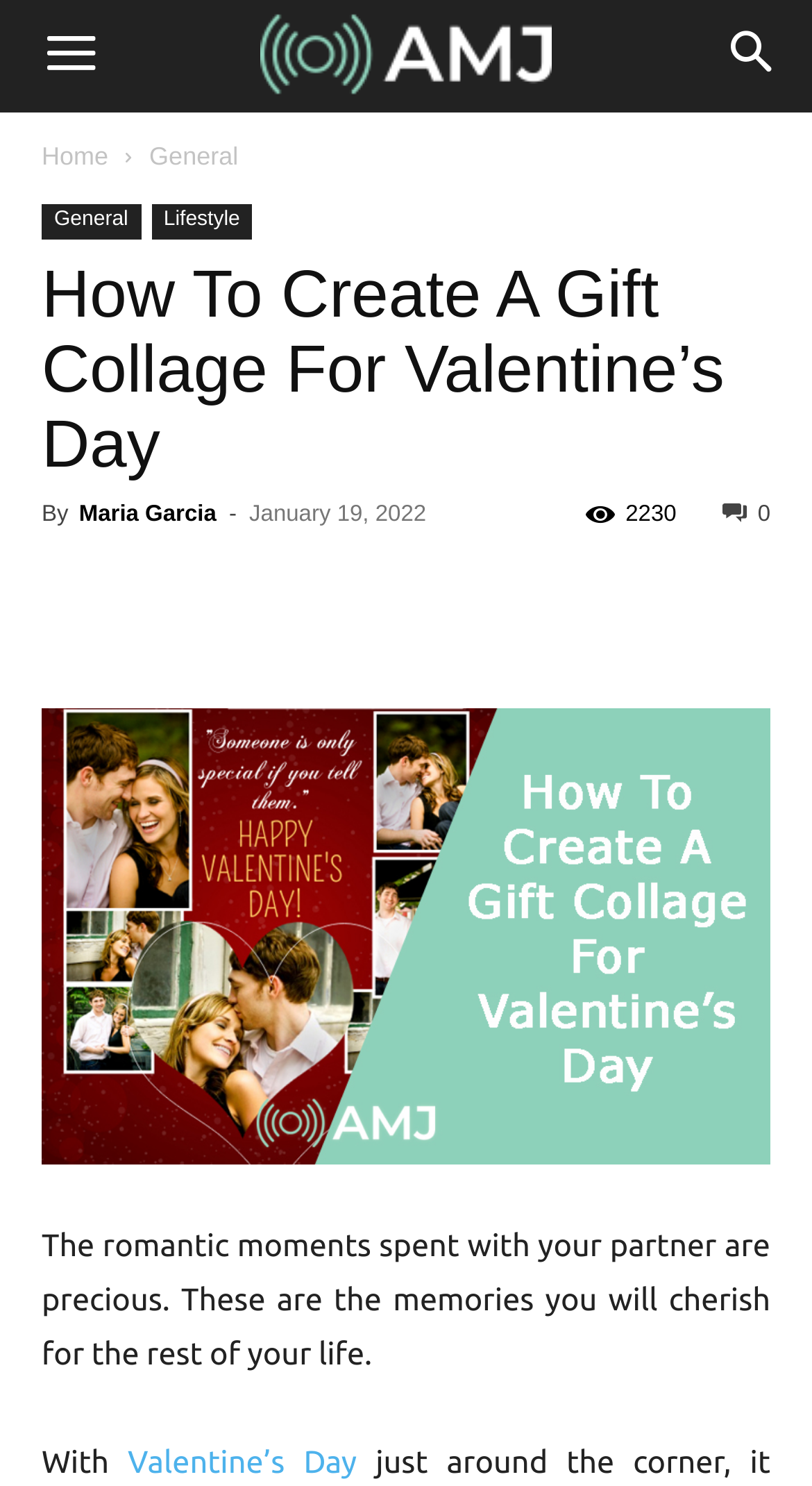Bounding box coordinates are specified in the format (top-left x, top-left y, bottom-right x, bottom-right y). All values are floating point numbers bounded between 0 and 1. Please provide the bounding box coordinate of the region this sentence describes: General

[0.184, 0.095, 0.293, 0.115]